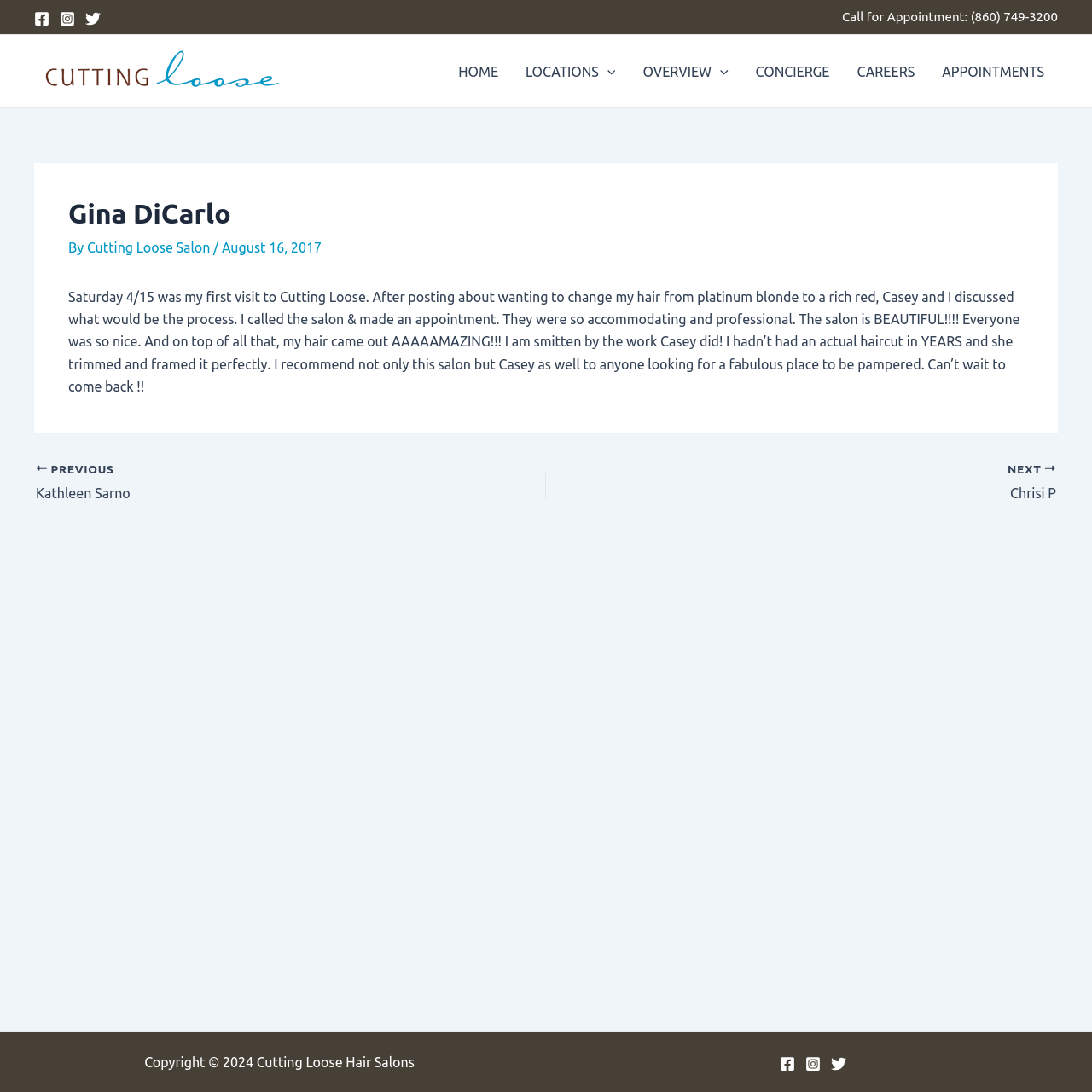What is the topic of the blog post?
Please describe in detail the information shown in the image to answer the question.

The topic of the blog post can be inferred from the text content, which describes the author's experience at the Cutting Loose hair salon, including the process of changing her hair color and the services provided by the salon.